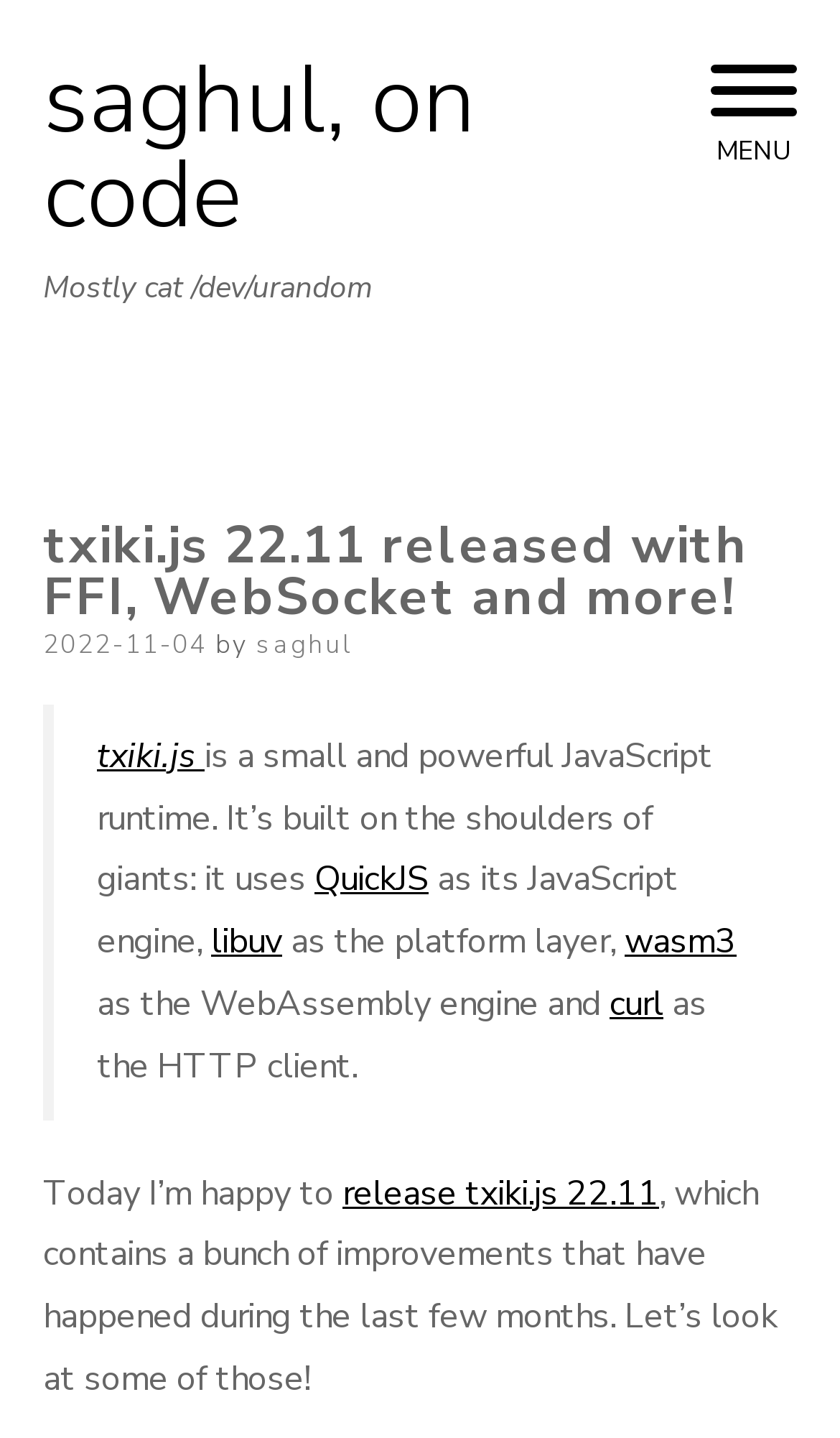Provide a one-word or brief phrase answer to the question:
What is txiki.js?

JavaScript runtime